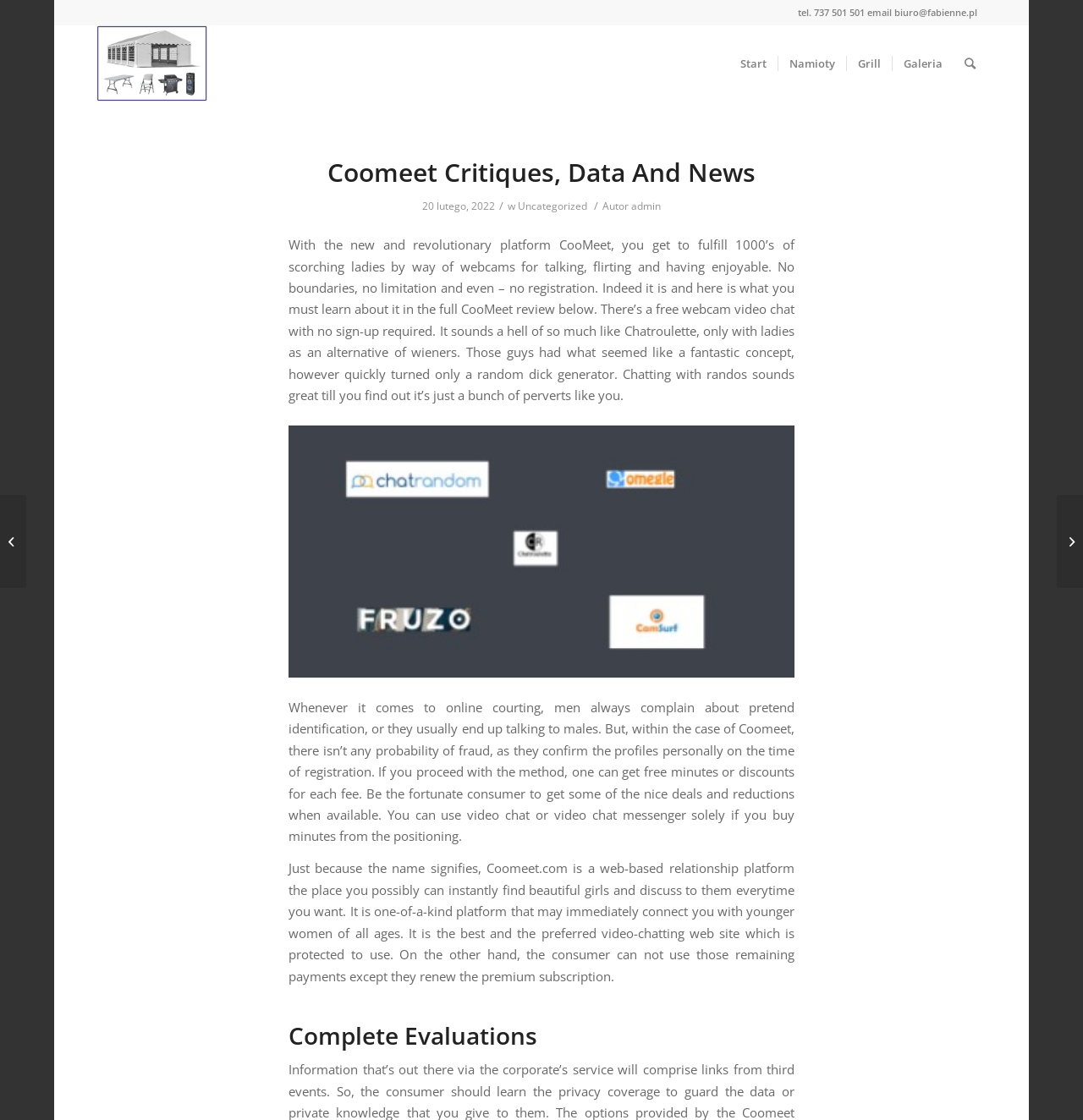Locate and generate the text content of the webpage's heading.

Coomeet Critiques, Data And News